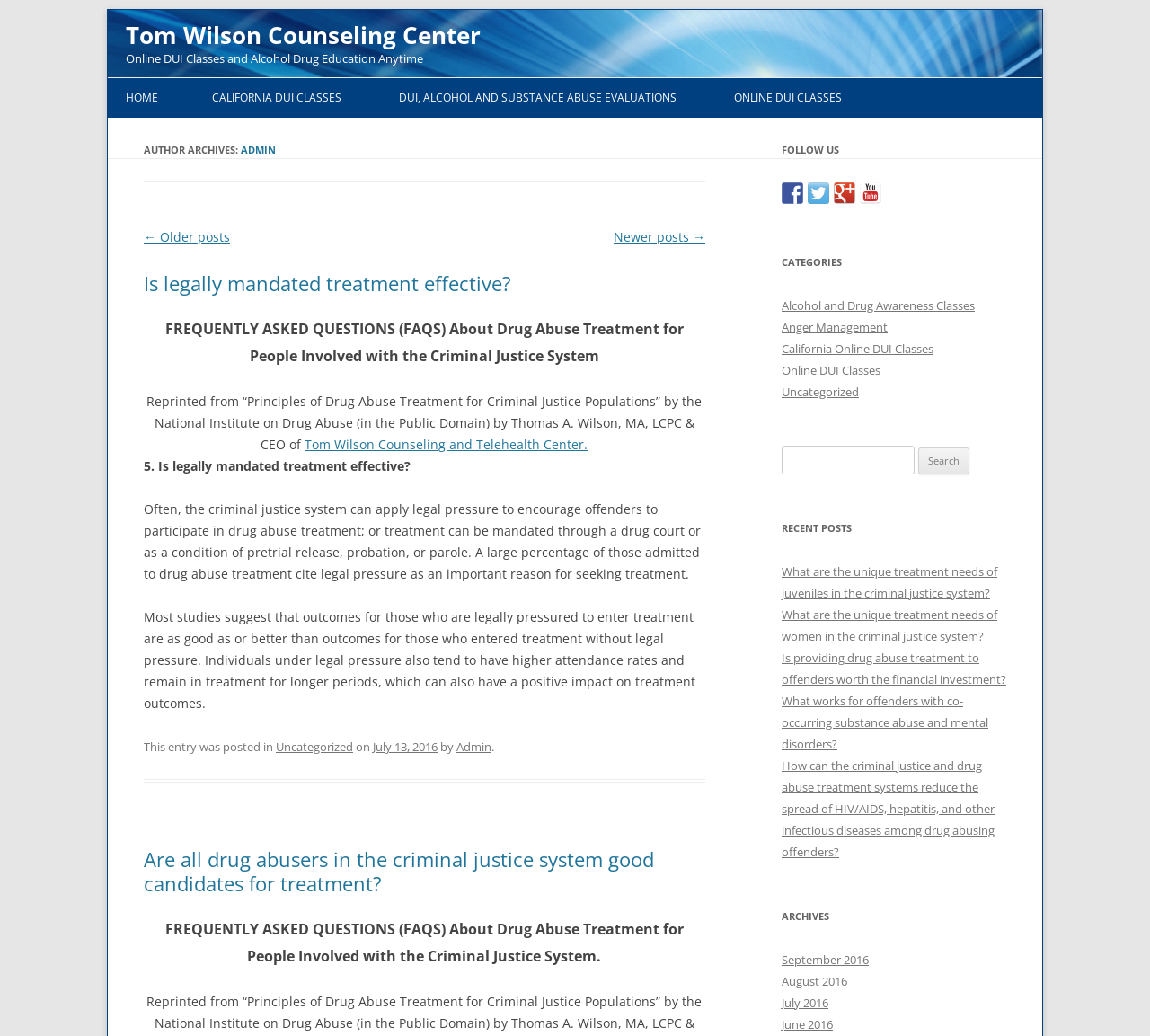For the following element description, predict the bounding box coordinates in the format (top-left x, top-left y, bottom-right x, bottom-right y). All values should be floating point numbers between 0 and 1. Description: Uncategorized

[0.68, 0.37, 0.747, 0.386]